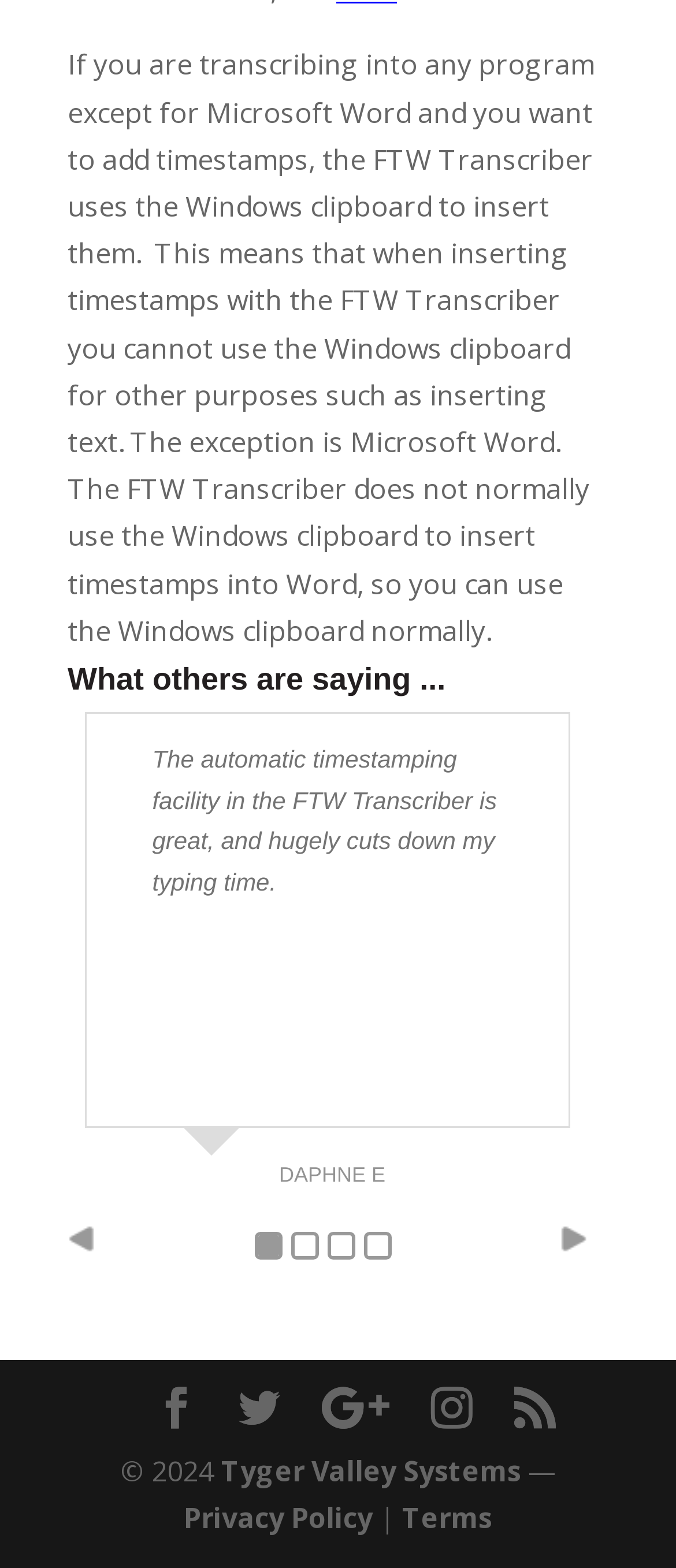Respond to the following question using a concise word or phrase: 
How many links are there in the 'What others are saying...' section?

5